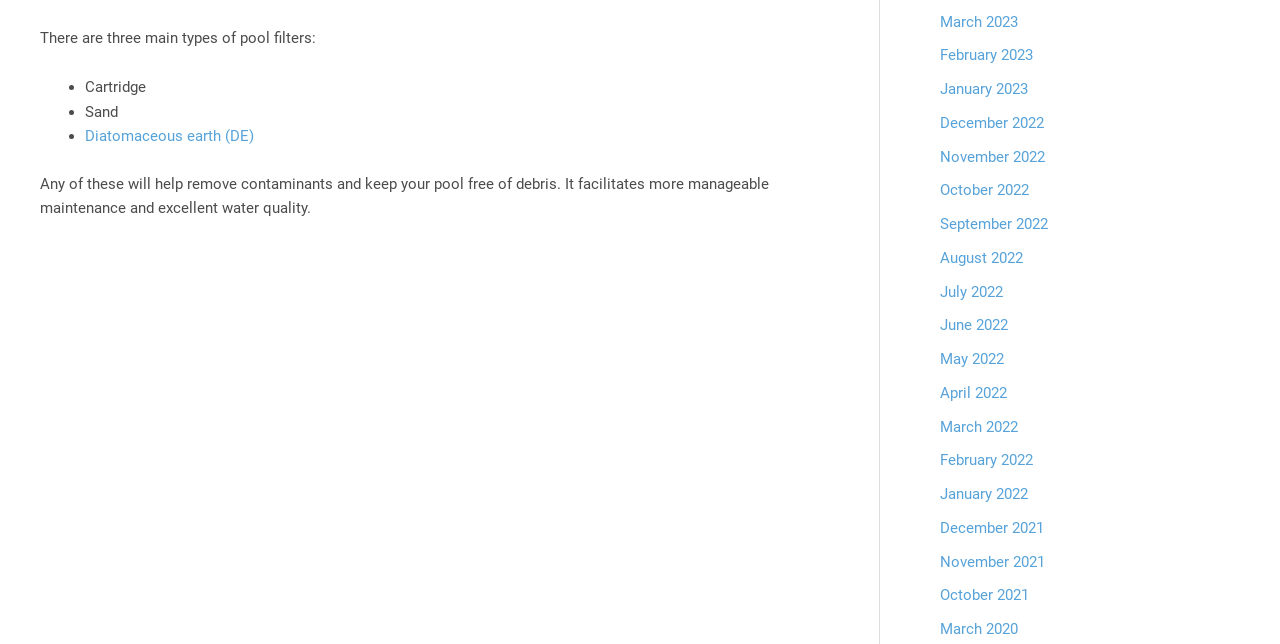What is the benefit of using pool filters?
Refer to the screenshot and answer in one word or phrase.

Manageable maintenance and excellent water quality